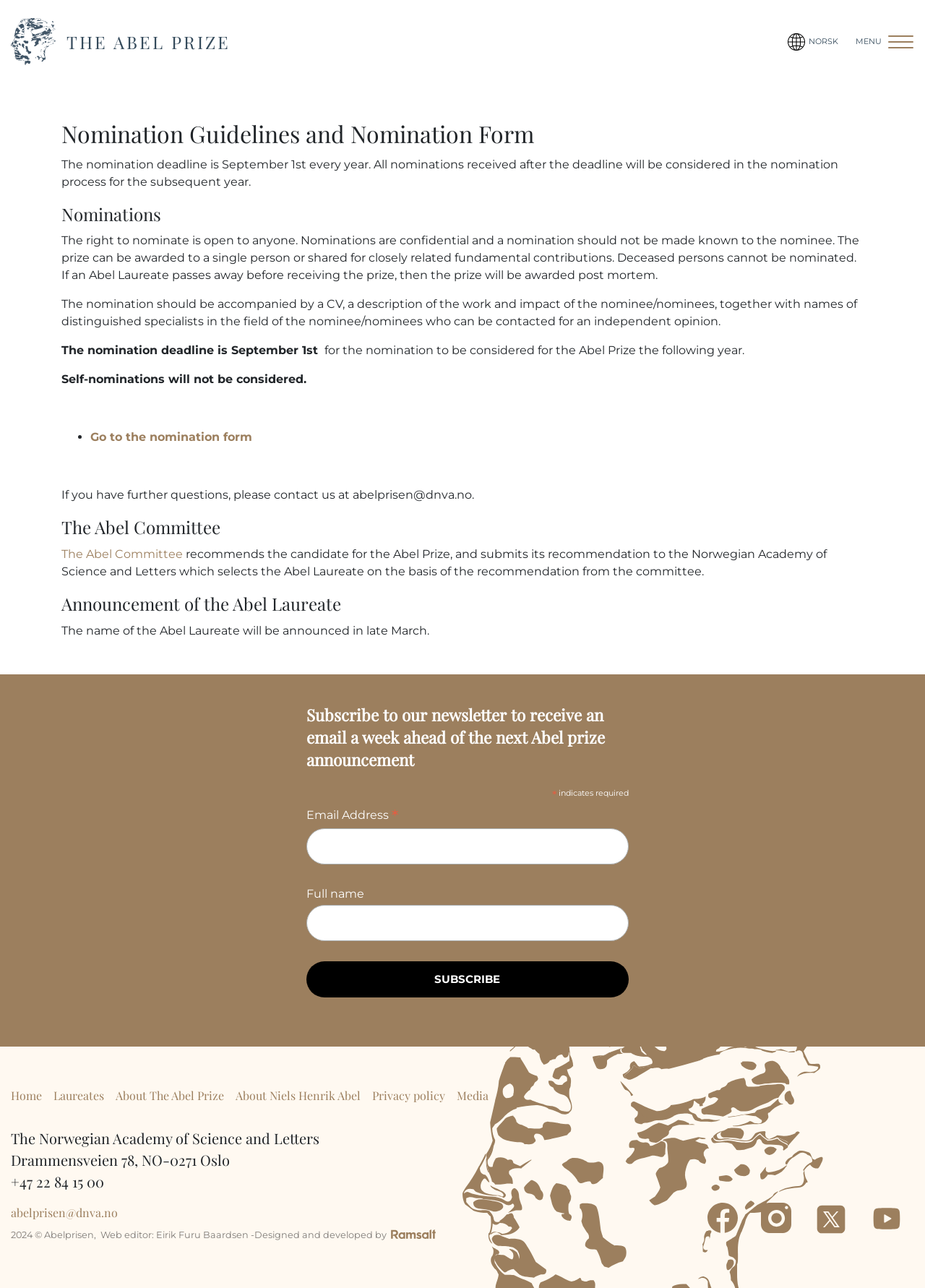Please provide a comprehensive response to the question below by analyzing the image: 
What is the deadline for nomination?

I found this answer by looking at the text content of the webpage, specifically the paragraph that mentions 'The nomination deadline is September 1st every year.'